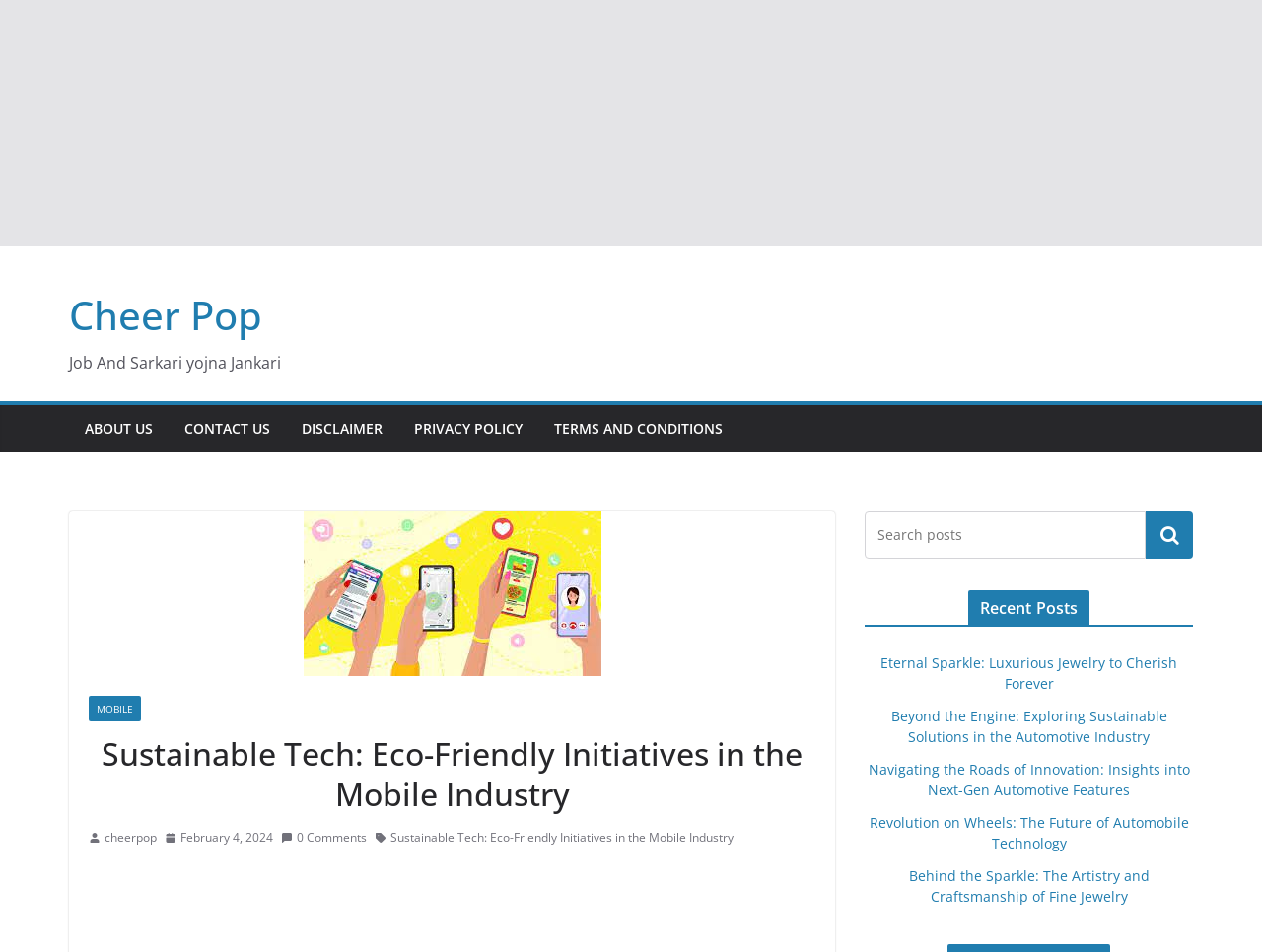What is the date of the main article?
Look at the image and respond with a one-word or short-phrase answer.

February 4, 2024